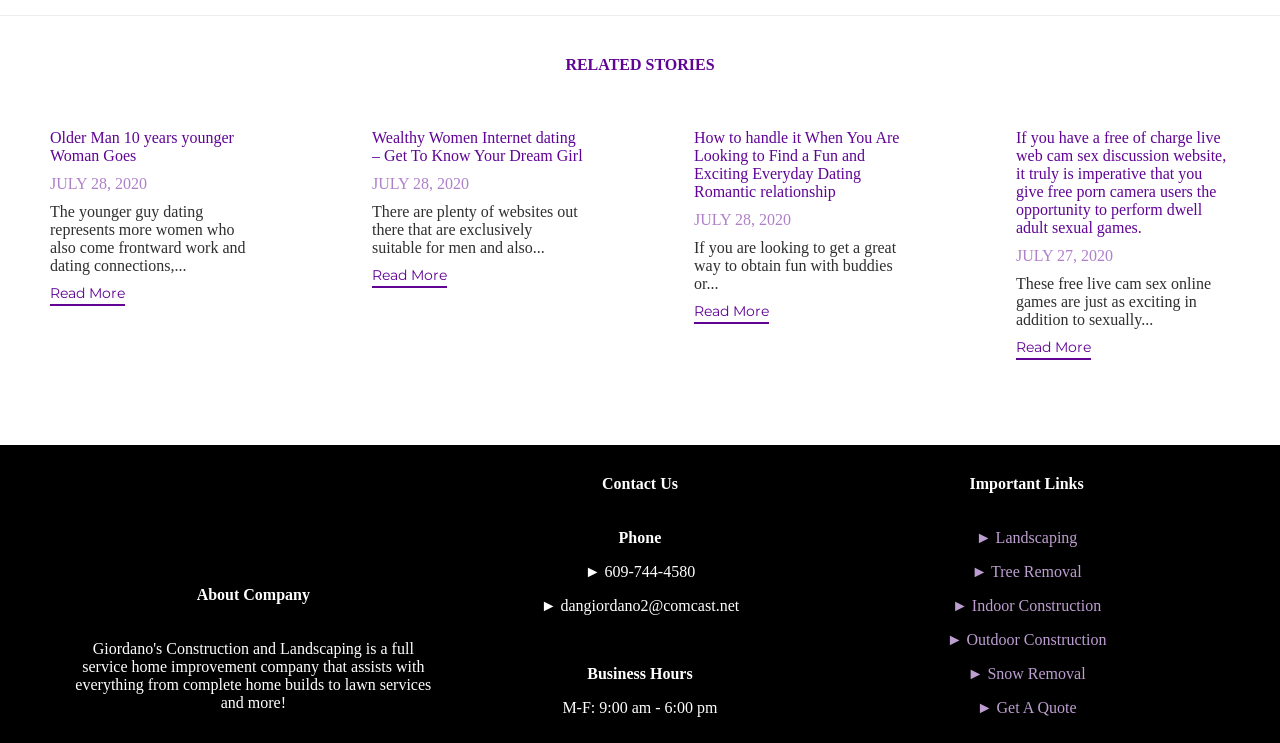Determine the coordinates of the bounding box that should be clicked to complete the instruction: "Learn about wealthy women dating". The coordinates should be represented by four float numbers between 0 and 1: [left, top, right, bottom].

[0.291, 0.174, 0.455, 0.224]